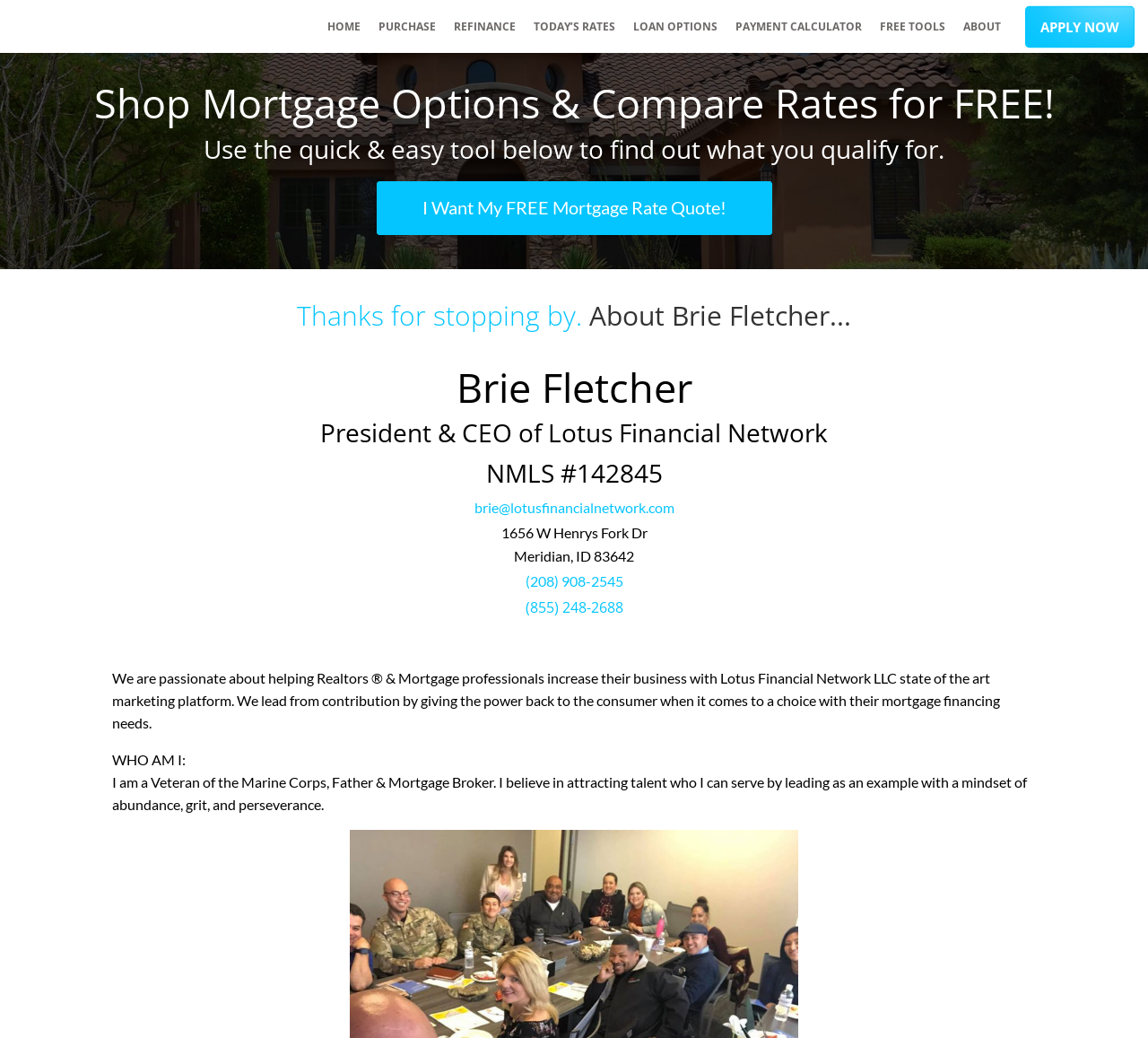Refer to the element description Refinance and identify the corresponding bounding box in the screenshot. Format the coordinates as (top-left x, top-left y, bottom-right x, bottom-right y) with values in the range of 0 to 1.

[0.395, 0.017, 0.449, 0.034]